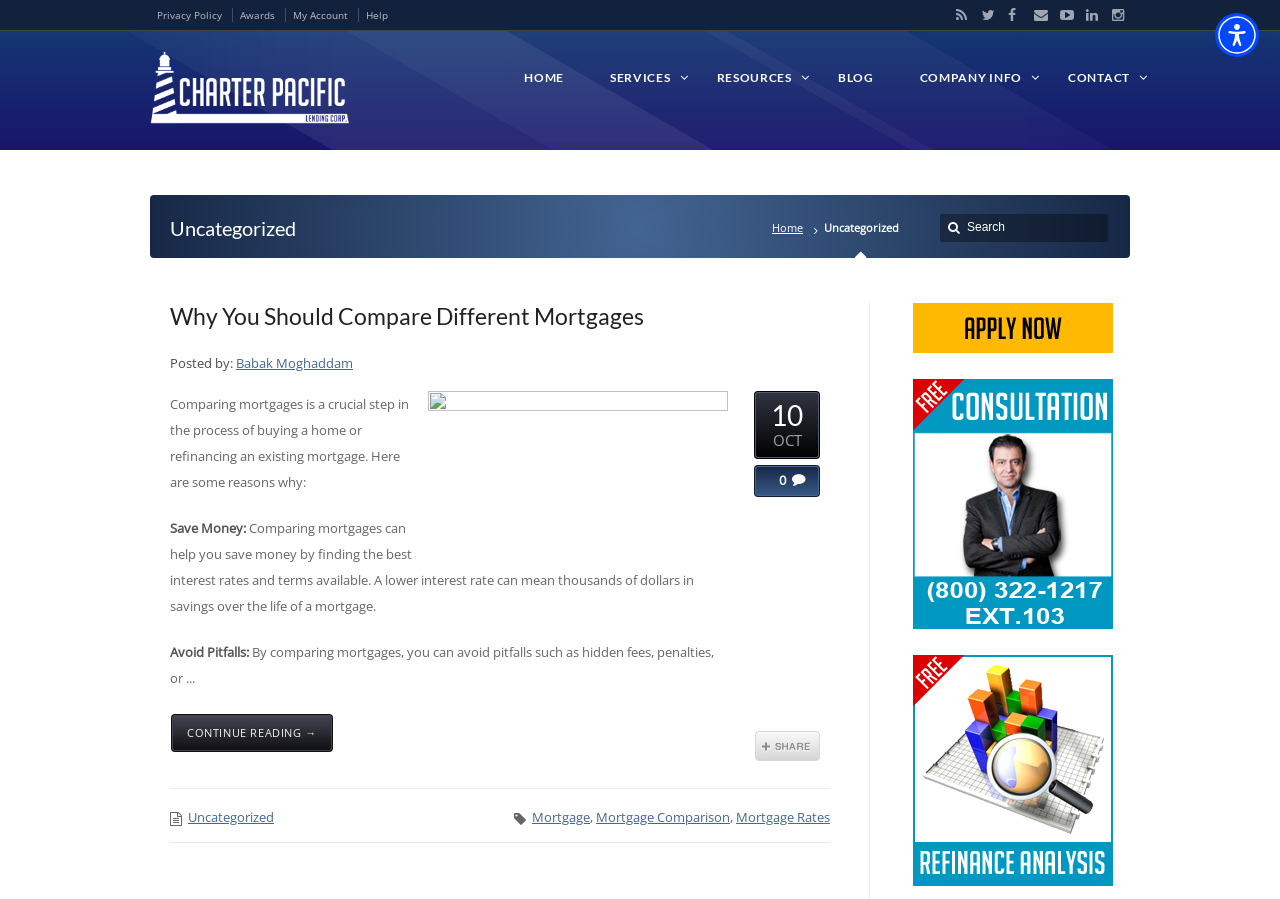Locate the coordinates of the bounding box for the clickable region that fulfills this instruction: "Share the article".

[0.59, 0.813, 0.641, 0.846]